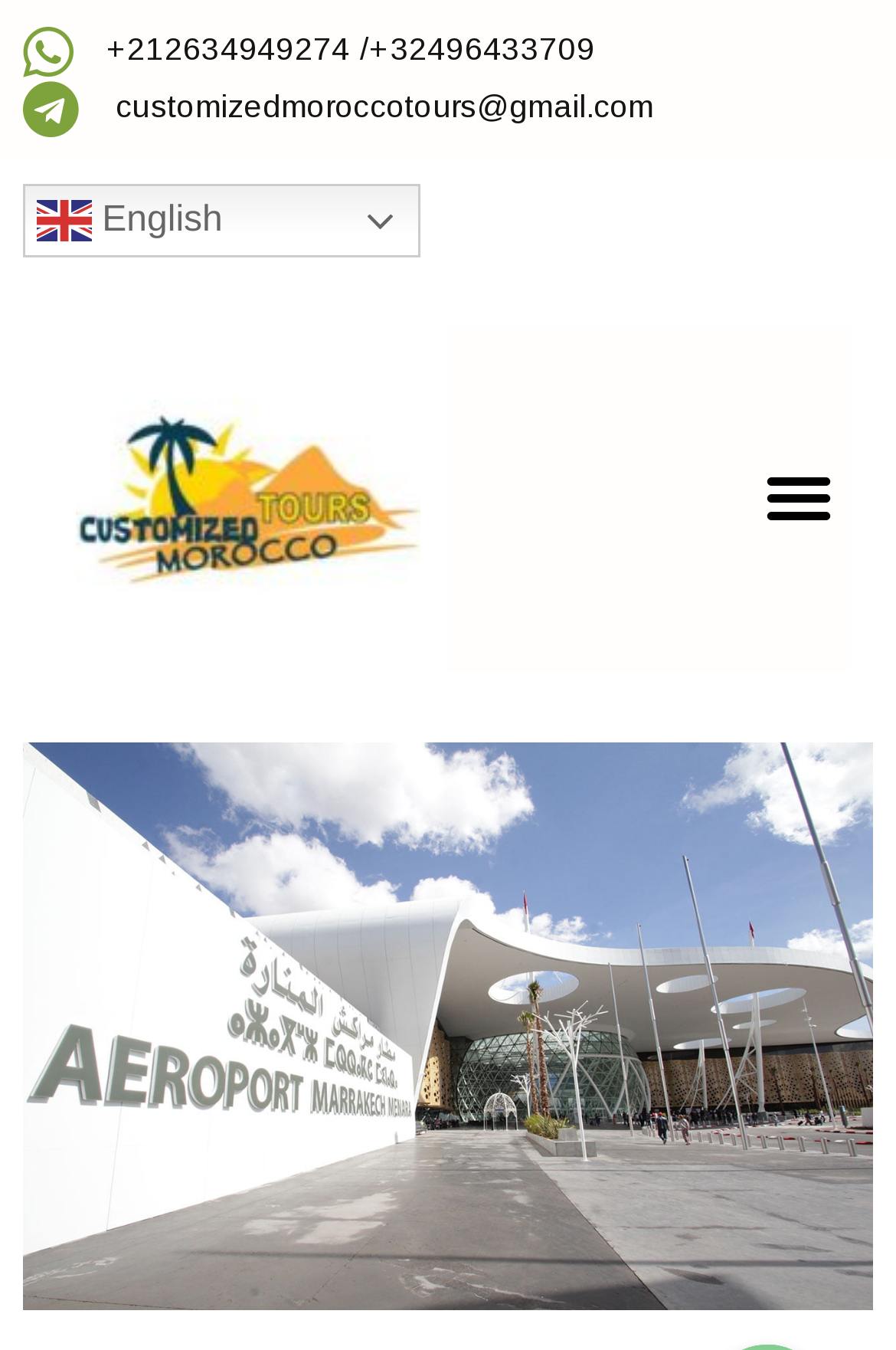What is the email address on the webpage?
Examine the image closely and answer the question with as much detail as possible.

I found the email address by looking at the static text element next to the phone number, which contains the email address 'customizedmoroccotours@gmail.com'.